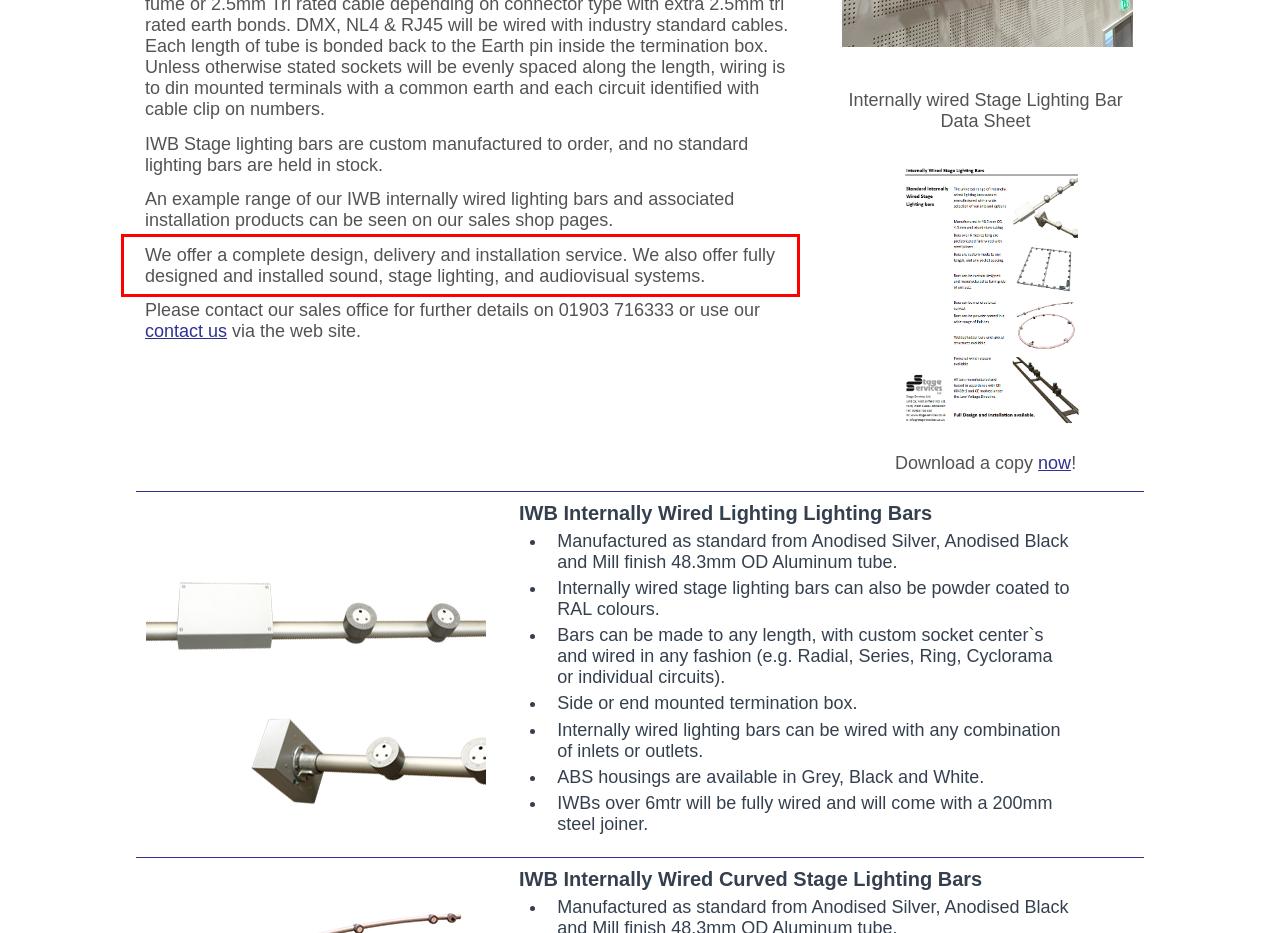There is a screenshot of a webpage with a red bounding box around a UI element. Please use OCR to extract the text within the red bounding box.

We offer a complete design, delivery and installation service. We also offer fully designed and installed sound, stage lighting, and audiovisual systems.